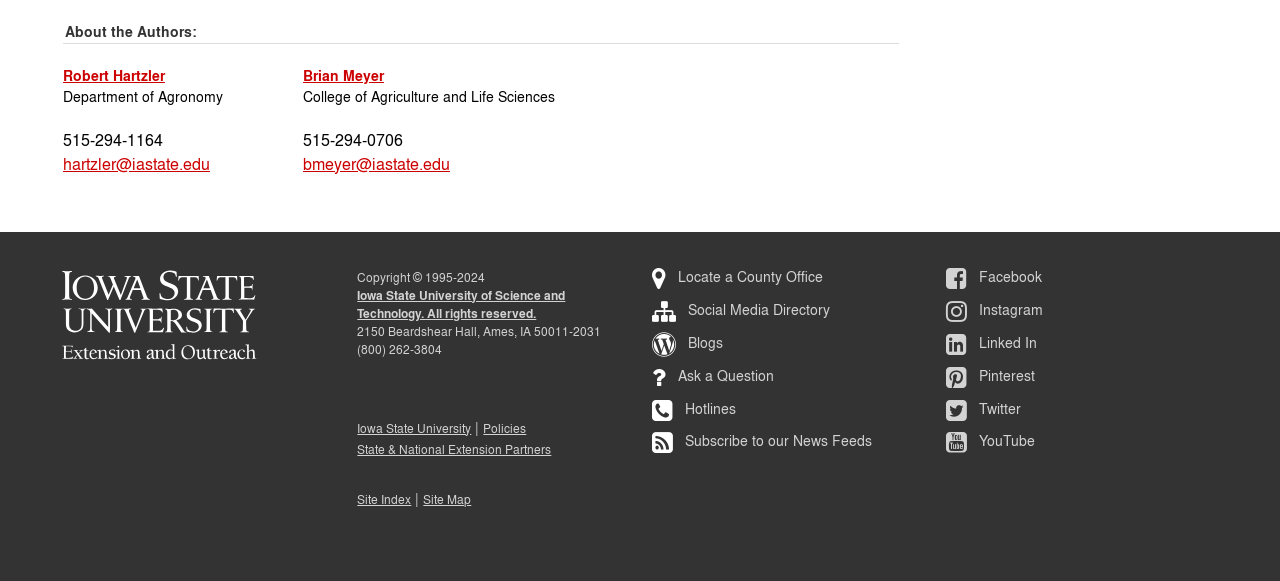Provide the bounding box coordinates for the specified HTML element described in this description: "Linked In". The coordinates should be four float numbers ranging from 0 to 1, in the format [left, top, right, bottom].

[0.739, 0.571, 0.945, 0.623]